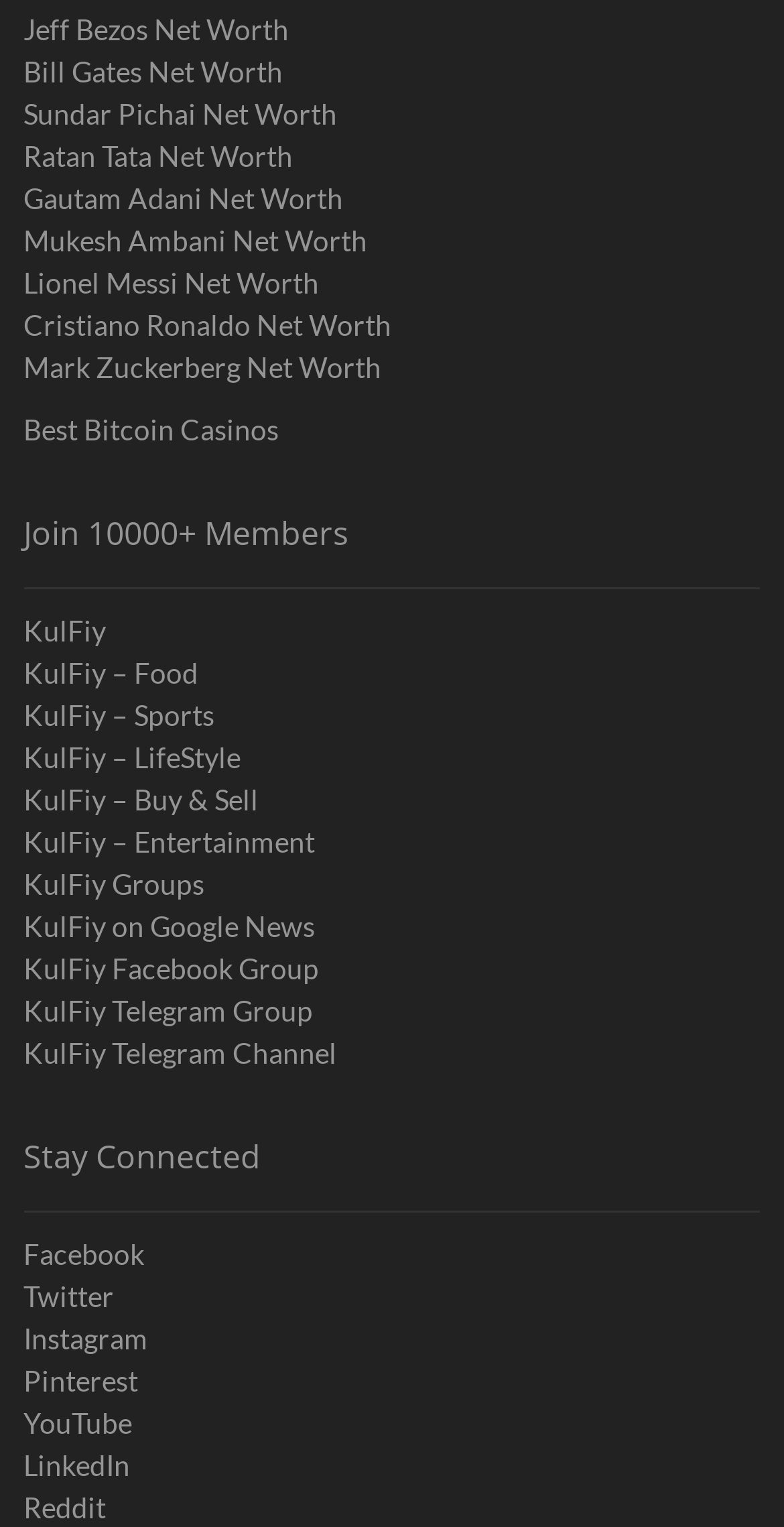Pinpoint the bounding box coordinates of the area that should be clicked to complete the following instruction: "Follow on Facebook". The coordinates must be given as four float numbers between 0 and 1, i.e., [left, top, right, bottom].

[0.03, 0.807, 0.97, 0.835]